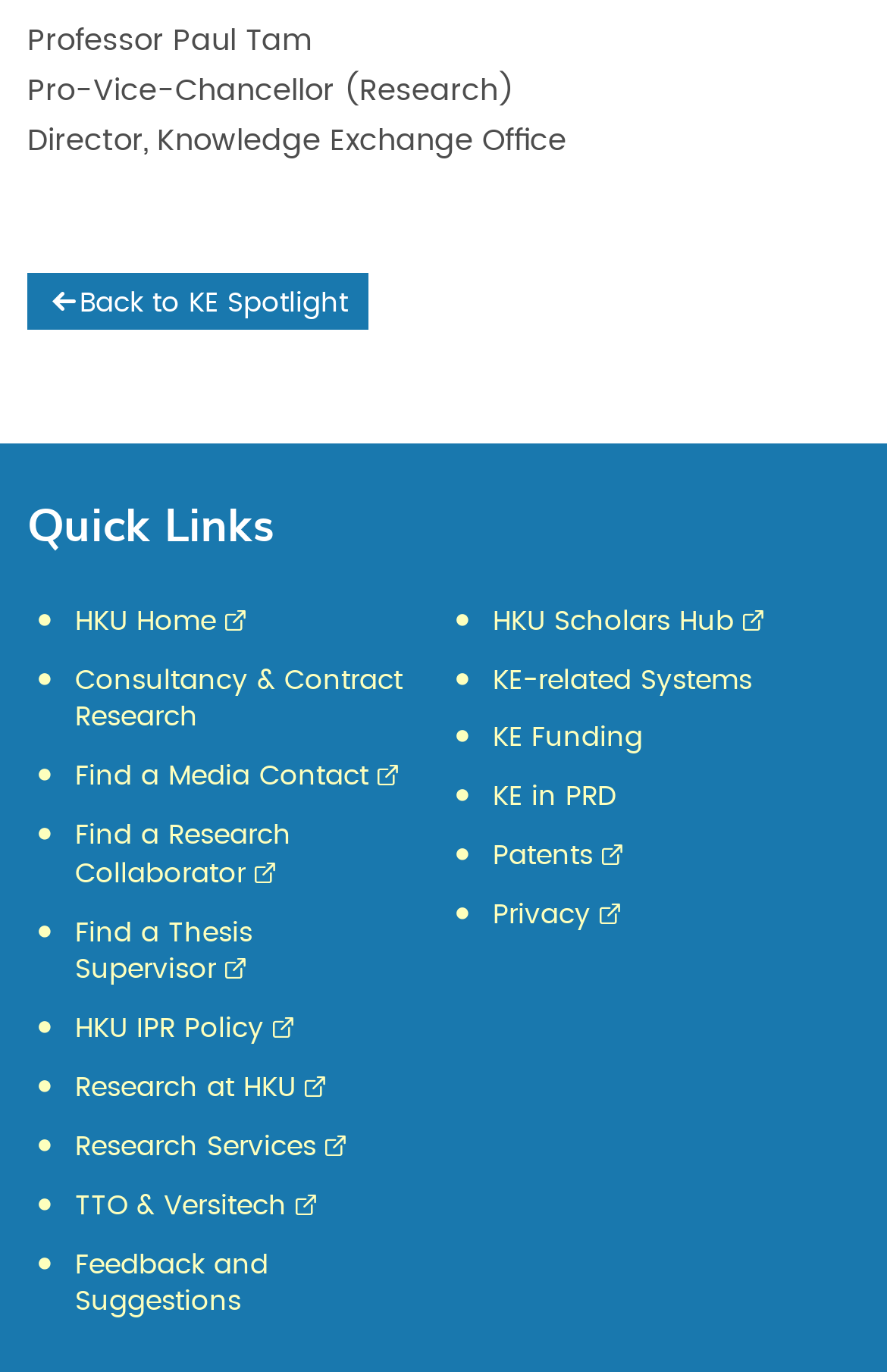Locate the bounding box coordinates of the segment that needs to be clicked to meet this instruction: "View Research at HKU".

[0.085, 0.782, 0.377, 0.802]